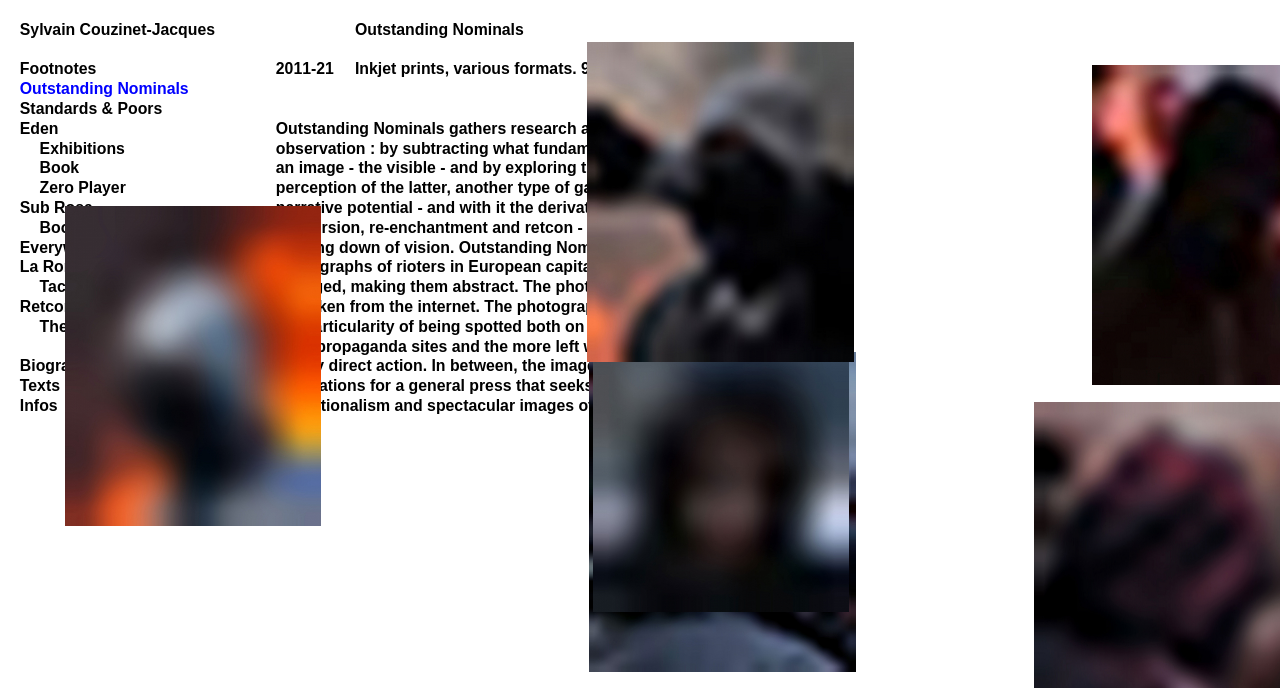What is the name of the visual artist and filmmaker?
Respond to the question with a single word or phrase according to the image.

Sylvain Couzinet-Jacques